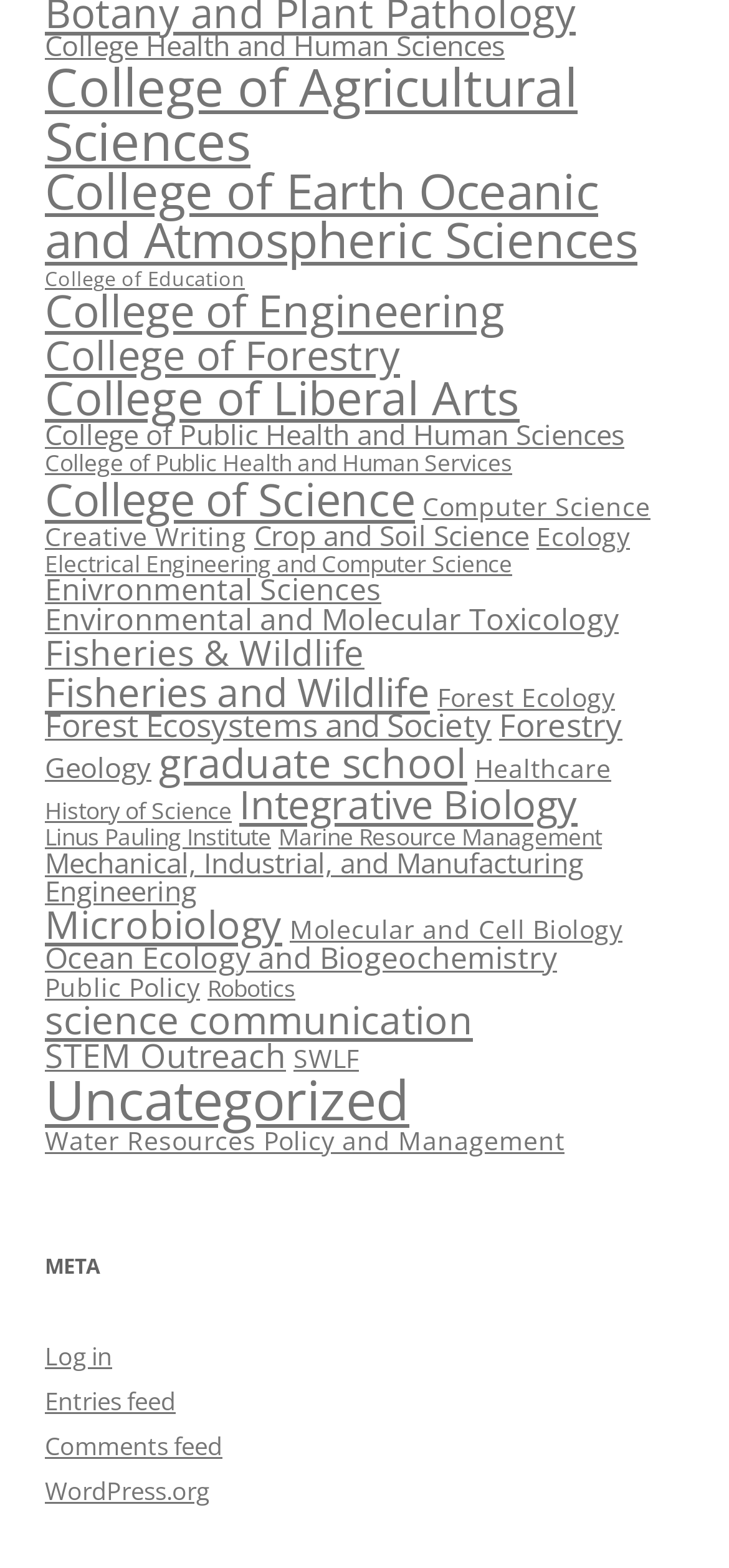Give a one-word or short phrase answer to the question: 
What is the y-coordinate of the top of the 'Log in' link?

0.854